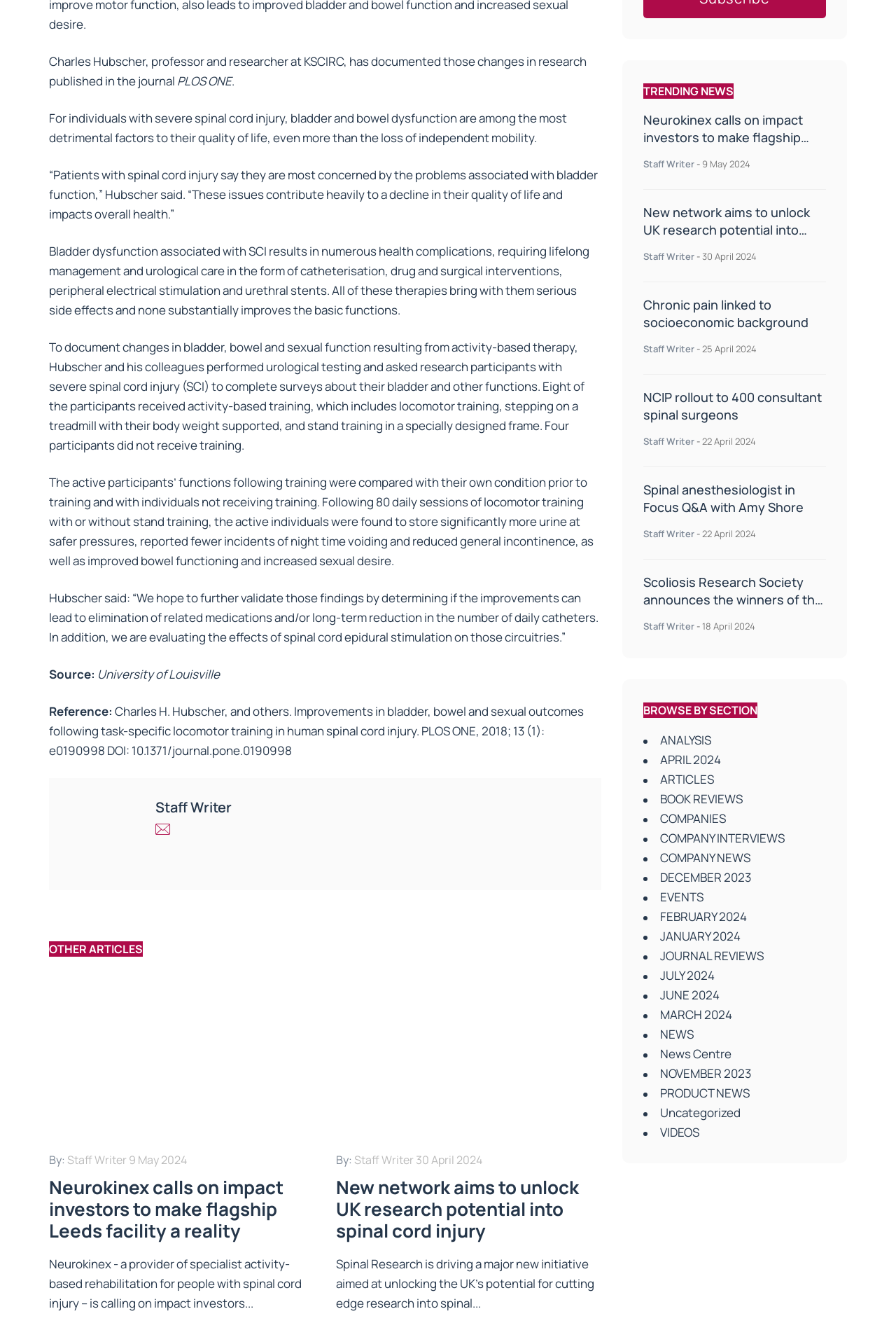What is the topic of the research published in PLOS ONE?
Provide a detailed answer to the question, using the image to inform your response.

The research published in PLOS ONE is about the changes in bladder, bowel and sexual function resulting from activity-based therapy in individuals with severe spinal cord injury. This is mentioned in the text 'For individuals with severe spinal cord injury, bladder and bowel dysfunction are among the most detrimental factors to their quality of life...' and further explained in the subsequent paragraphs.